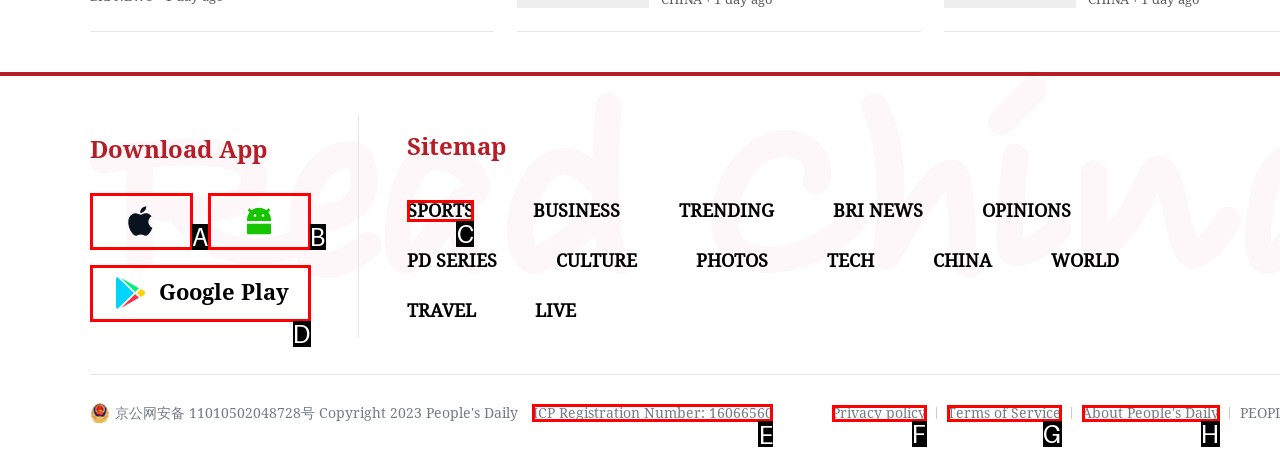Determine the letter of the UI element that will complete the task: Go to the sports section
Reply with the corresponding letter.

C